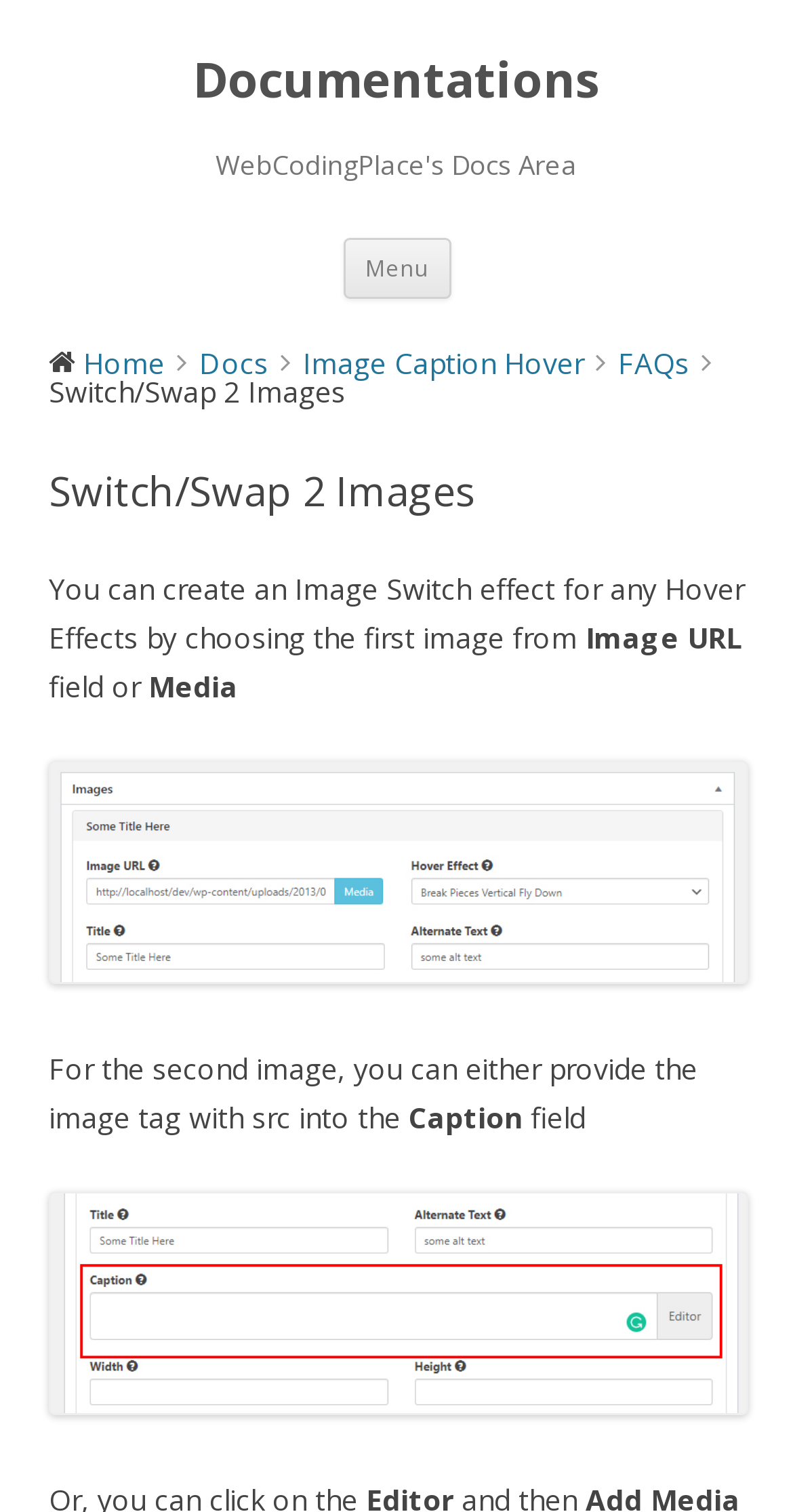What is the alternative to providing the image tag with src for the second image?
Answer the question with a single word or phrase, referring to the image.

Caption